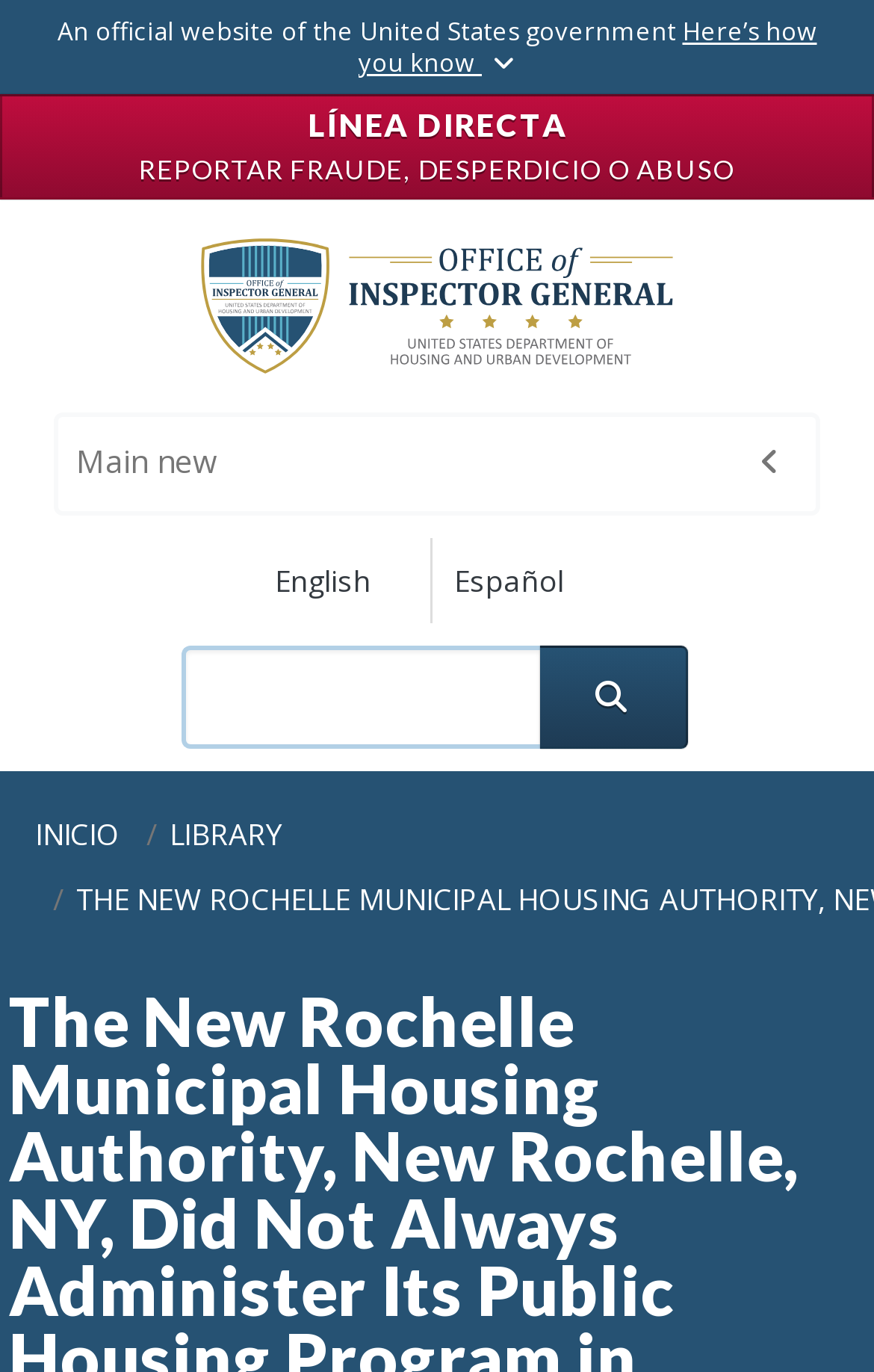What is the topic of the webpage?
Relying on the image, give a concise answer in one word or a brief phrase.

Public housing program